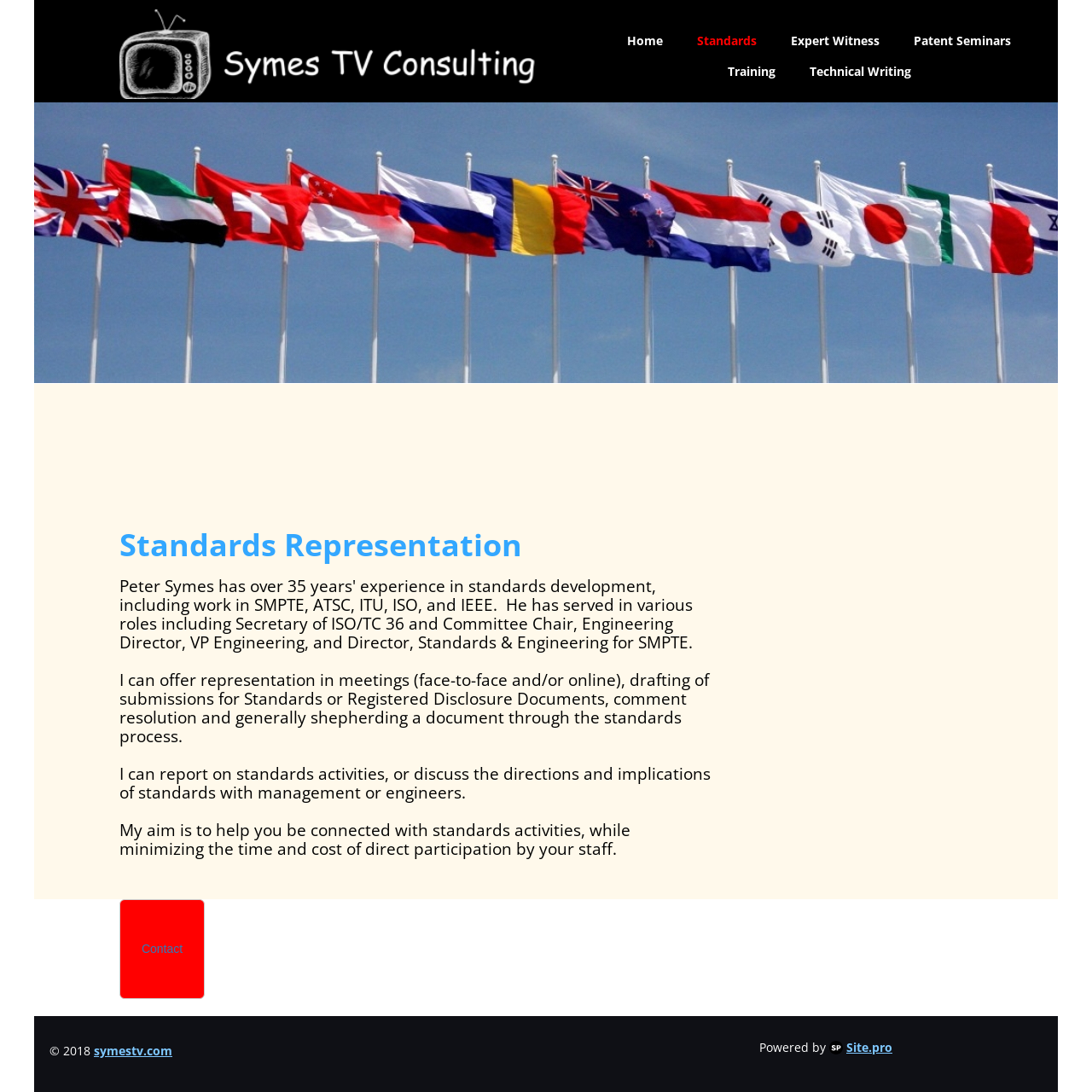What is the purpose of the service?
Ensure your answer is thorough and detailed.

The purpose of the service is to help clients be connected with standards activities while minimizing the time and cost of direct participation by their staff, as stated in the webpage content.